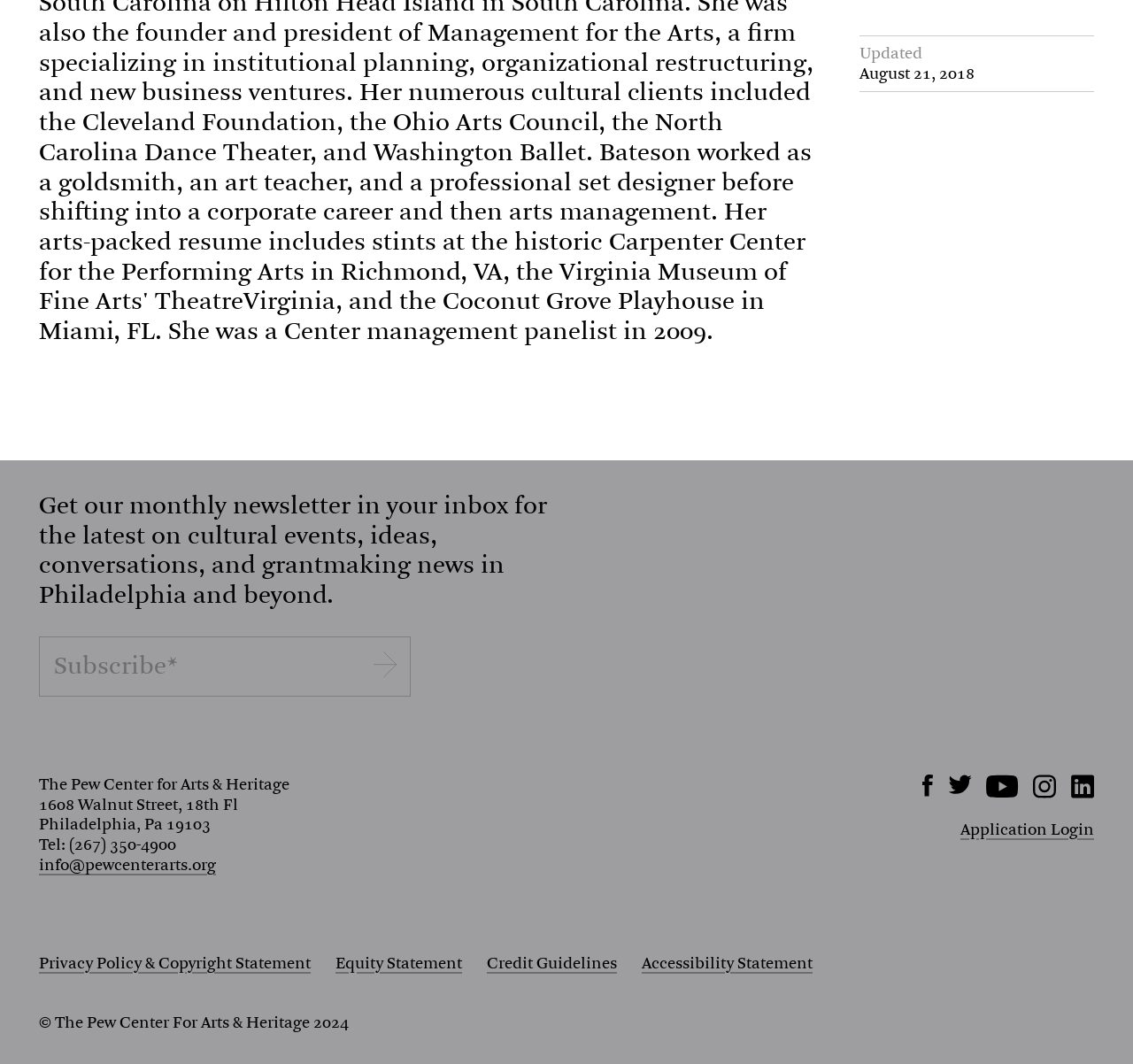Bounding box coordinates are specified in the format (top-left x, top-left y, bottom-right x, bottom-right y). All values are floating point numbers bounded between 0 and 1. Please provide the bounding box coordinate of the region this sentence describes: aria-label="Email" name="cm-kykrjh-kykrjh" placeholder="Subscribe*"

[0.034, 0.598, 0.362, 0.655]